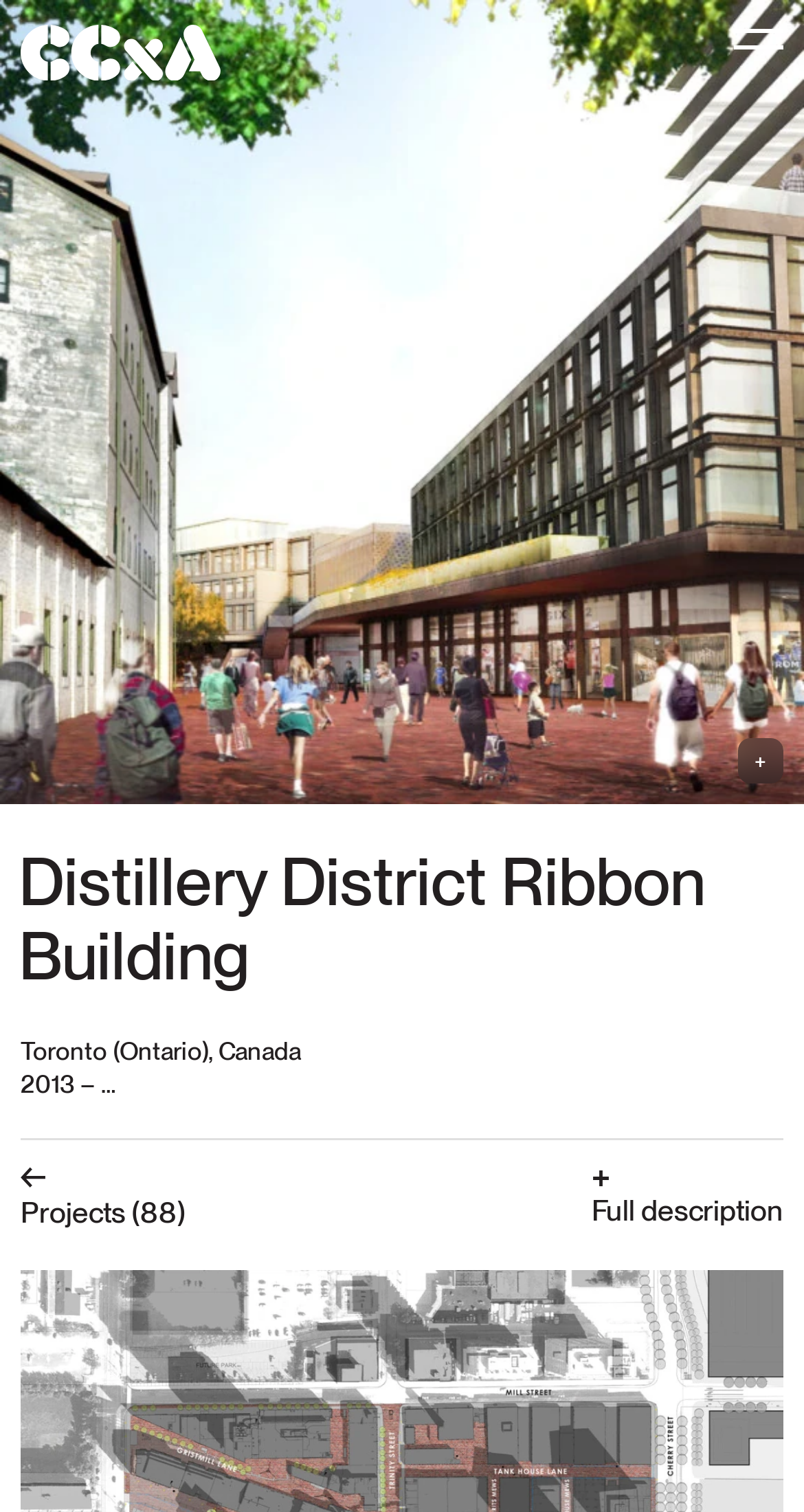Give a concise answer using only one word or phrase for this question:
What is the year of completion of the Distillery District Ribbon Building?

2013